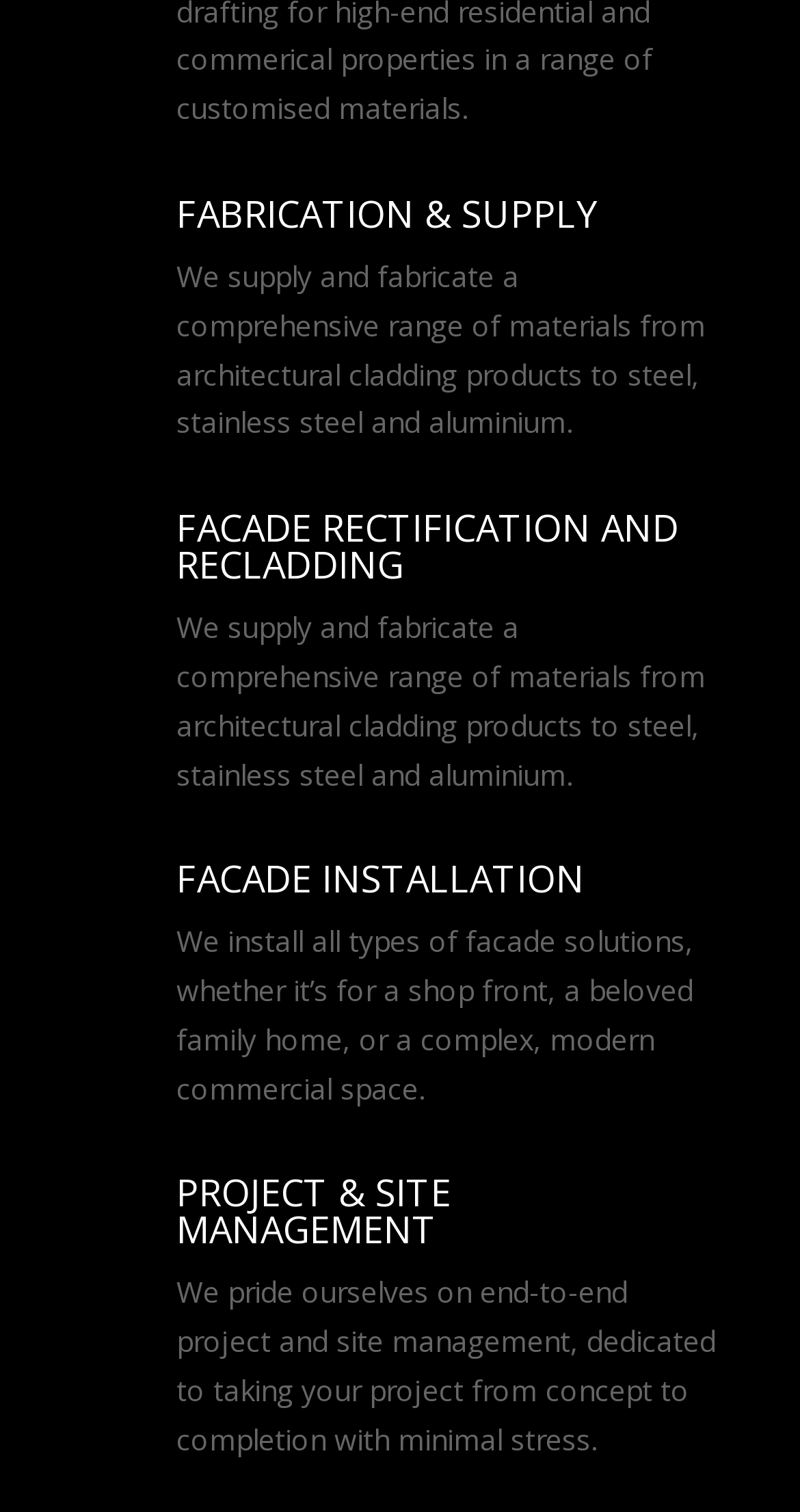Locate the UI element that matches the description FABRICATION & SUPPLY in the webpage screenshot. Return the bounding box coordinates in the format (top-left x, top-left y, bottom-right x, bottom-right y), with values ranging from 0 to 1.

[0.221, 0.125, 0.746, 0.157]